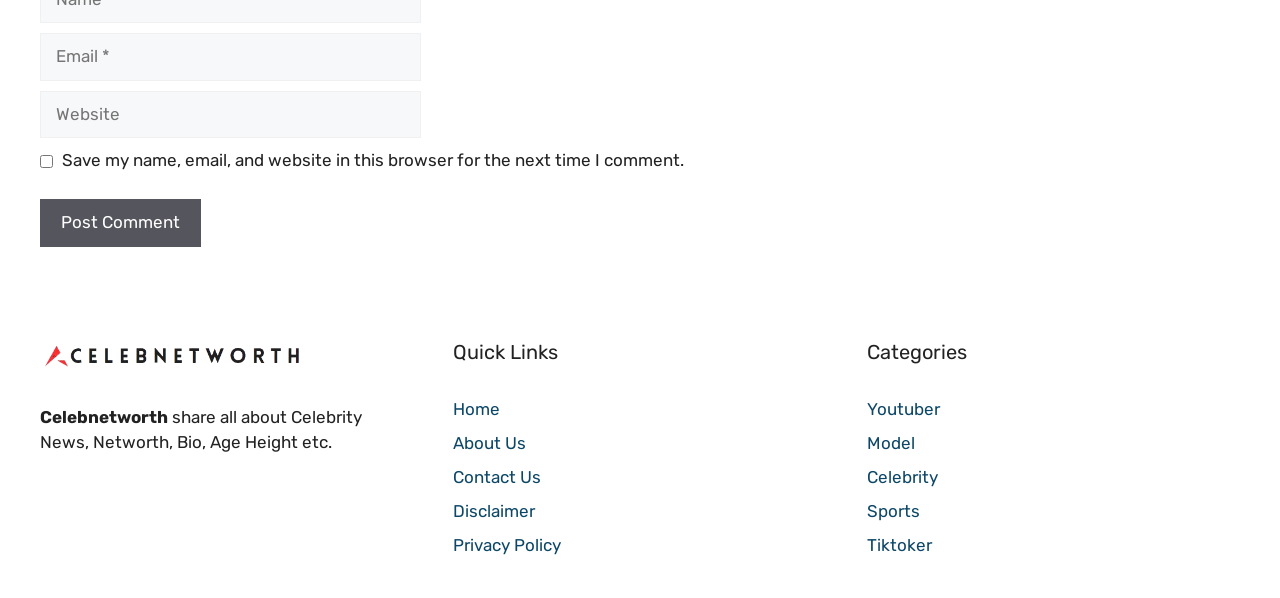How many categories are listed?
Analyze the screenshot and provide a detailed answer to the question.

The categories are listed in the 'Categories' section, which includes links to 'Youtuber', 'Model', 'Celebrity', 'Sports', and 'Tiktoker'. Therefore, there are 5 categories listed.